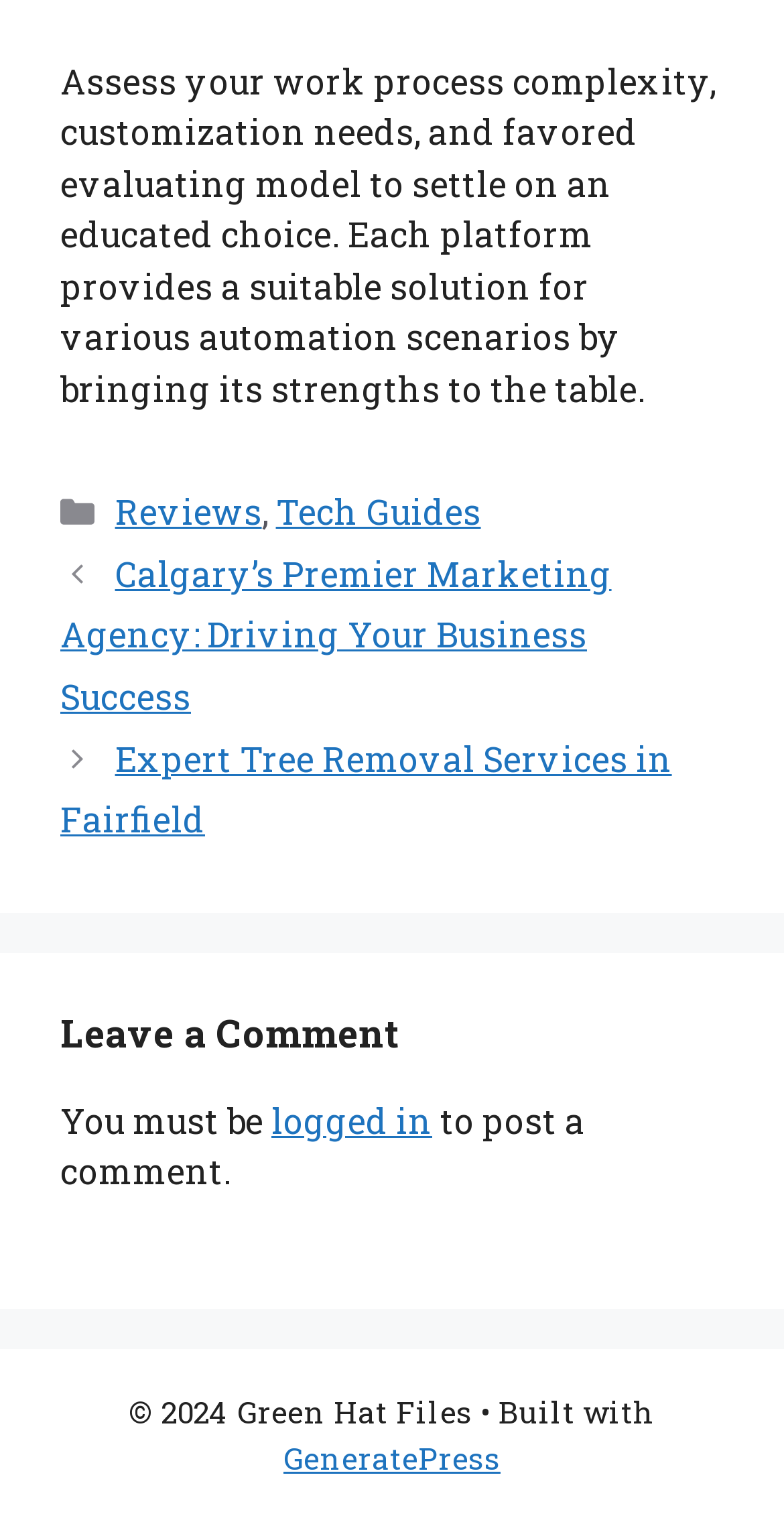Identify the bounding box for the UI element described as: "GeneratePress". The coordinates should be four float numbers between 0 and 1, i.e., [left, top, right, bottom].

[0.362, 0.945, 0.638, 0.972]